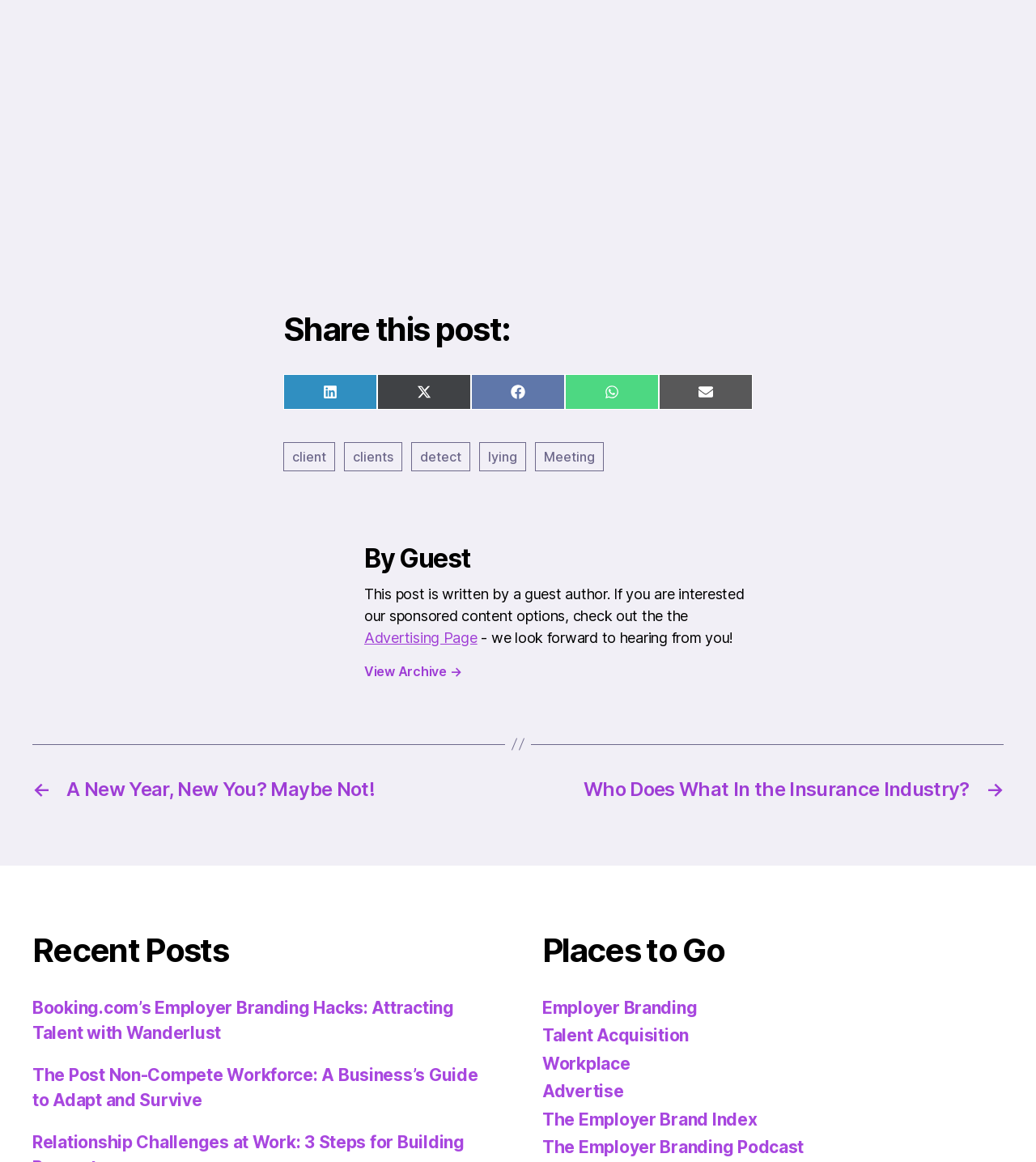Identify the bounding box coordinates of the HTML element based on this description: "Share on Facebook".

[0.455, 0.322, 0.545, 0.352]